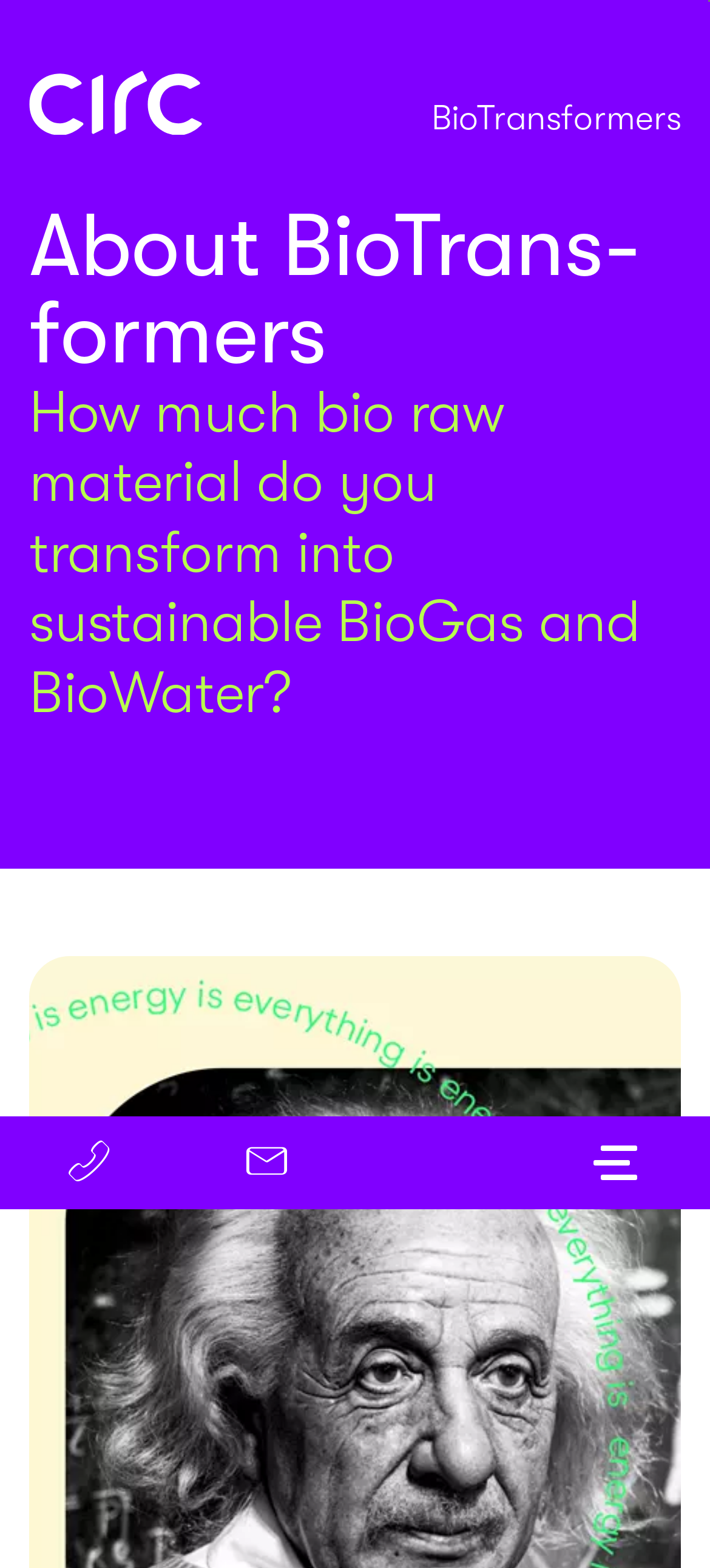What is the main topic of the webpage?
Based on the image, answer the question with a single word or brief phrase.

Bio raw material transformation